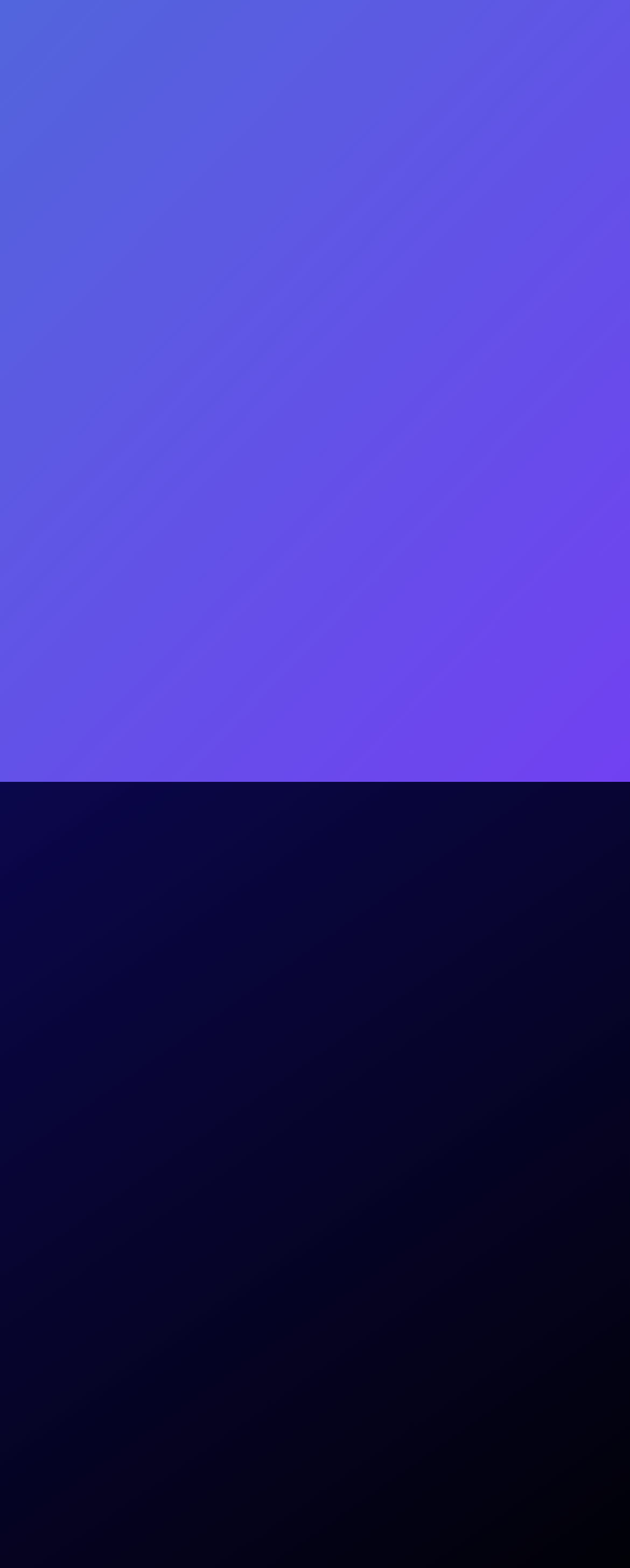Answer the question briefly using a single word or phrase: 
How many social media links are on the webpage?

5